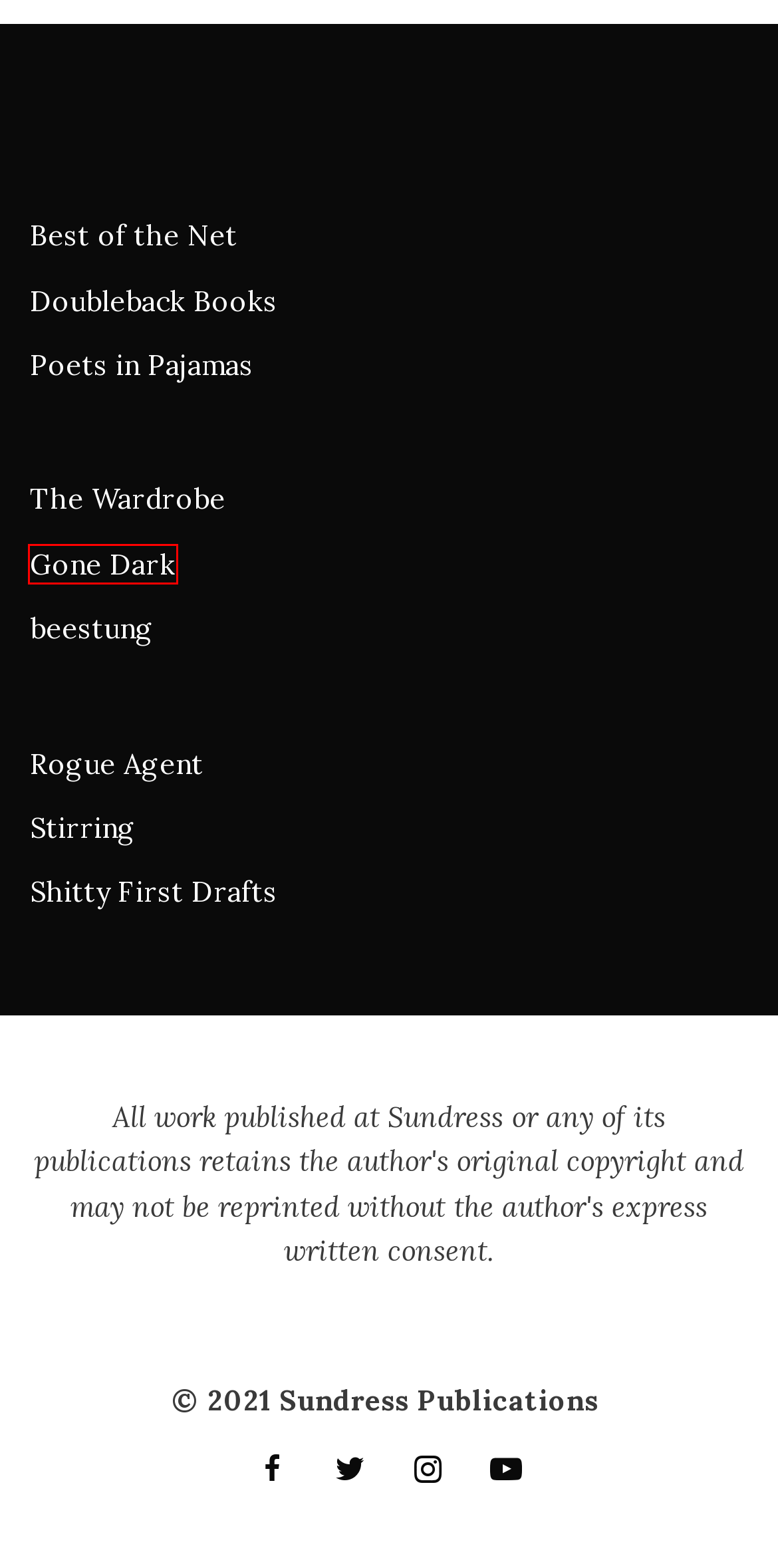Examine the screenshot of a webpage featuring a red bounding box and identify the best matching webpage description for the new page that results from clicking the element within the box. Here are the options:
A. beestung – a quarterly micro-magazine of non-binary writers that’s sweet and stings
B. RogueAgent
C. Stirring: A Literary Collection
D. The Wardrobe - The Sundress Blog
E. Doubleback Books – Books that demand an encore.
F. Best of the Net – Best of the Net Anthology
G. Poets in Pajamas Reading Series | Connecting Readers and Writers Across the World
H. Gone Dark Archives

H